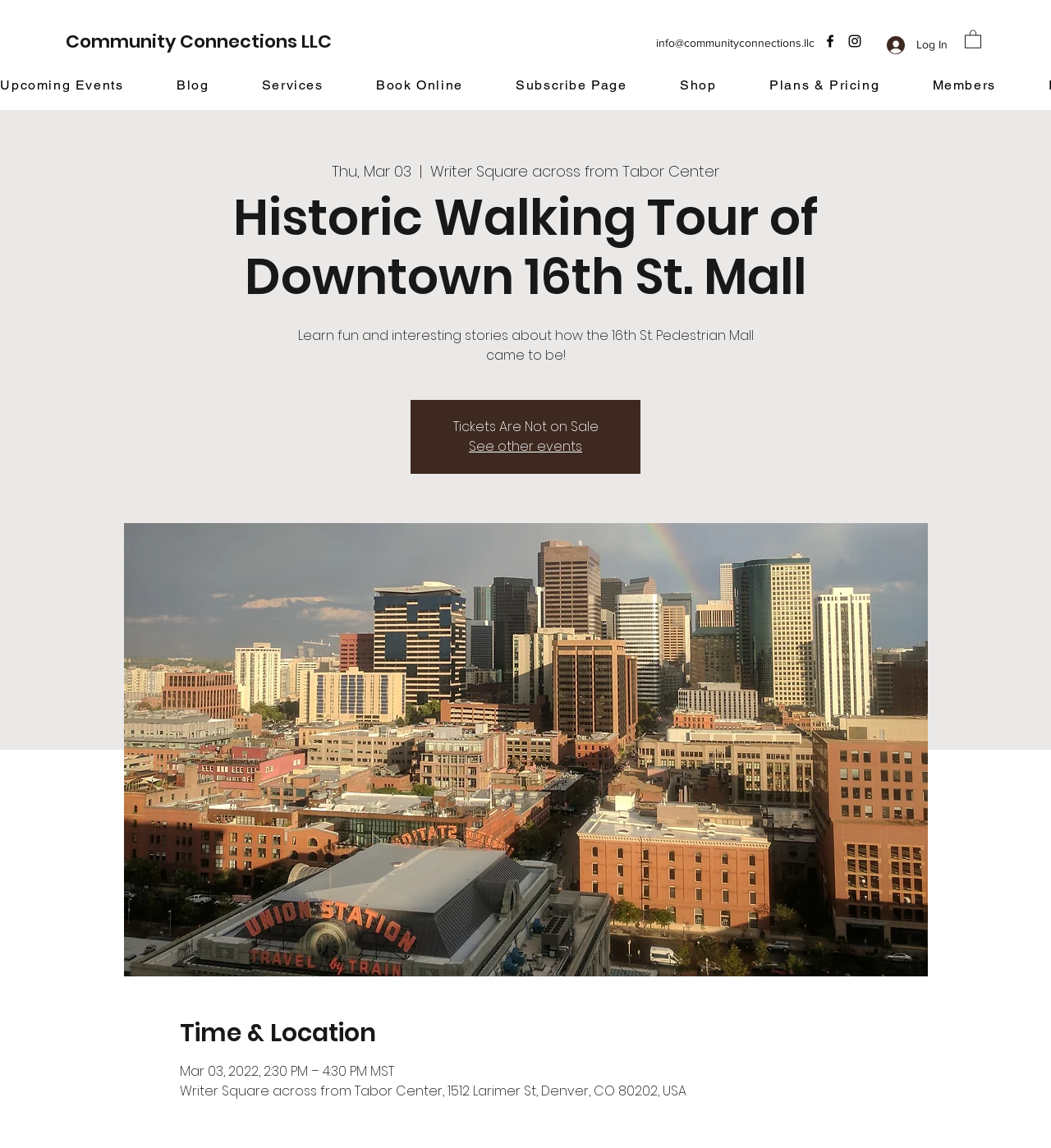Pinpoint the bounding box coordinates for the area that should be clicked to perform the following instruction: "Book online".

[0.336, 0.06, 0.463, 0.089]